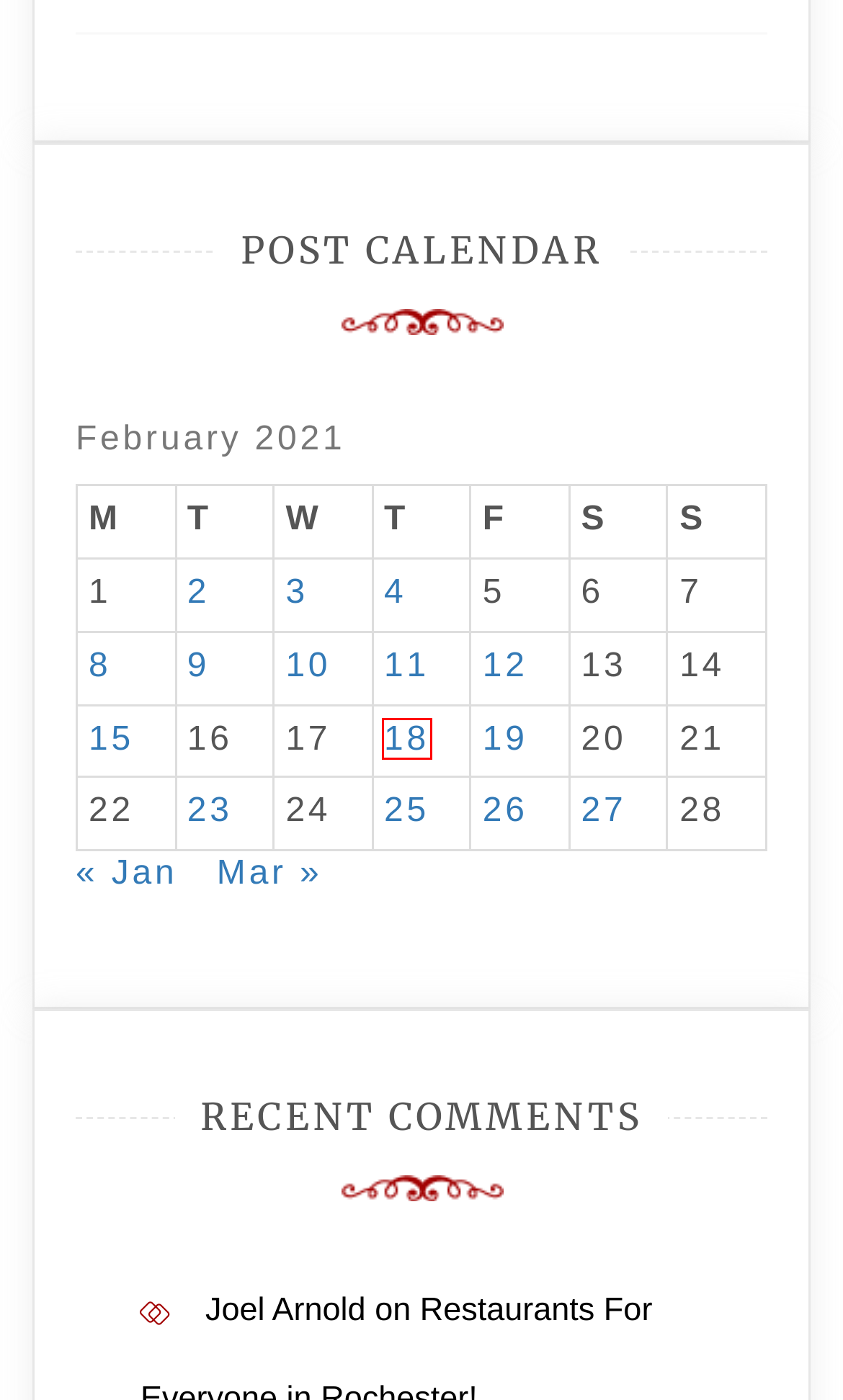You are provided with a screenshot of a webpage containing a red rectangle bounding box. Identify the webpage description that best matches the new webpage after the element in the bounding box is clicked. Here are the potential descriptions:
A. February 3, 2021 - Easy Rochester
B. January 2021 - Easy Rochester
C. February 25, 2021 - Easy Rochester
D. February 2, 2021 - Easy Rochester
E. February 23, 2021 - Easy Rochester
F. February 18, 2021 - Easy Rochester
G. February 4, 2021 - Easy Rochester
H. February 26, 2021 - Easy Rochester

F